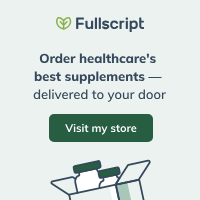What is the color of the central button?
Using the image as a reference, answer the question with a short word or phrase.

Green